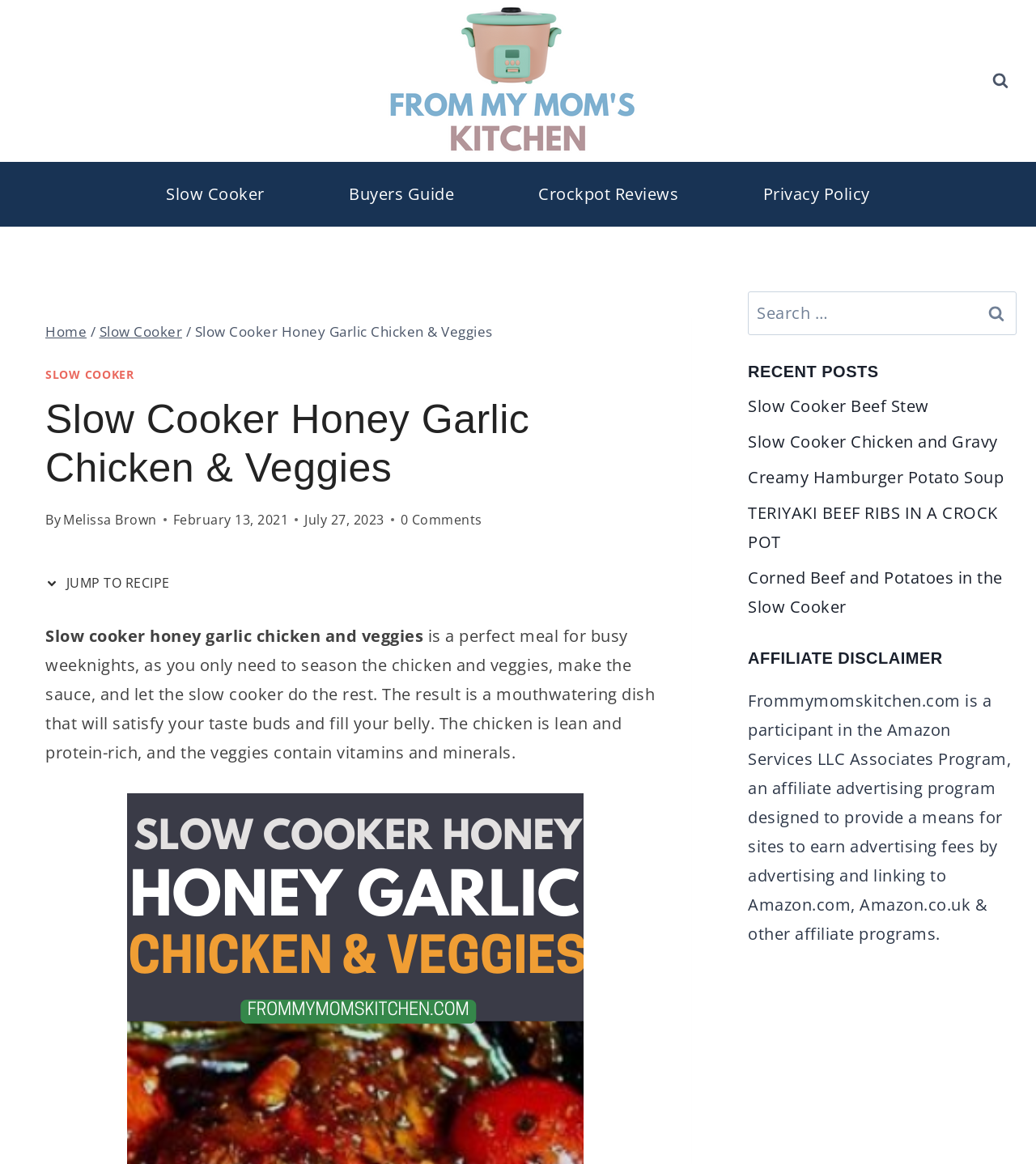Provide a thorough description of the webpage's content and layout.

The webpage is about a recipe for slow cooker honey garlic chicken and veggies. At the top, there is a logo and a link to "Heavenly Recipes" on the left, and a button to view a search form on the right. Below this, there is a navigation menu with links to "Slow Cooker", "Buyers Guide", "Crockpot Reviews", and "Privacy Policy".

On the left side of the page, there is a header section with a breadcrumbs navigation menu, which includes links to "Home" and "Slow Cooker". Below this, there is a heading that reads "Slow Cooker Honey Garlic Chicken & Veggies", followed by a link to "SLOW COOKER" and a paragraph of text that describes the recipe.

To the right of the header section, there is a section with links to recent posts, including "Slow Cooker Beef Stew", "Slow Cooker Chicken and Gravy", and others. Below this, there is an affiliate disclaimer section that explains the website's participation in the Amazon Services LLC Associates Program.

Throughout the page, there are several images, including a logo and a picture of the finished dish. There are also several buttons, including a "Search" button and a "JUMP TO RECIPE" button. The overall layout is organized, with clear headings and concise text.